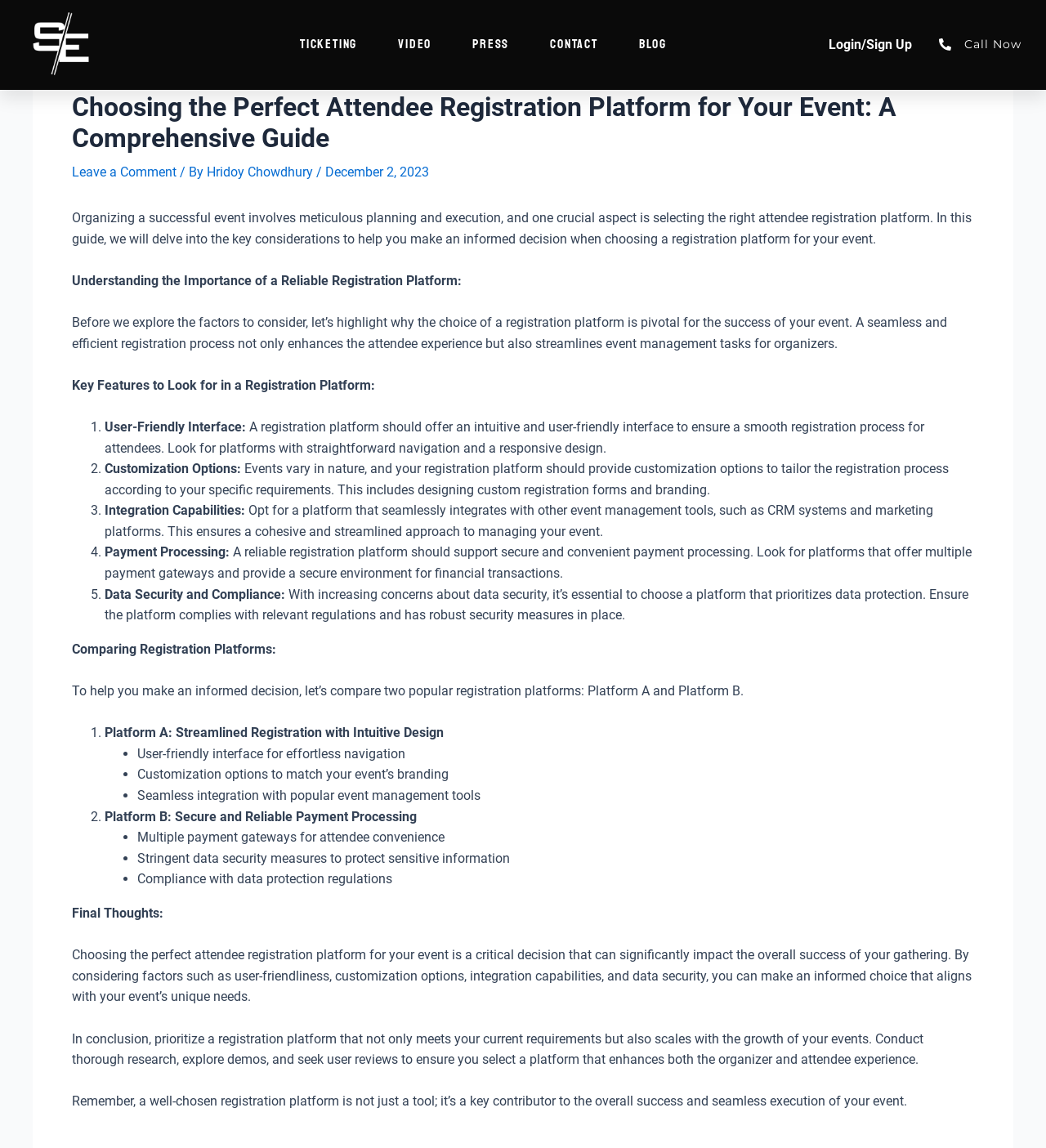Please determine the bounding box coordinates of the element to click in order to execute the following instruction: "Click Call Now". The coordinates should be four float numbers between 0 and 1, specified as [left, top, right, bottom].

[0.895, 0.03, 0.977, 0.048]